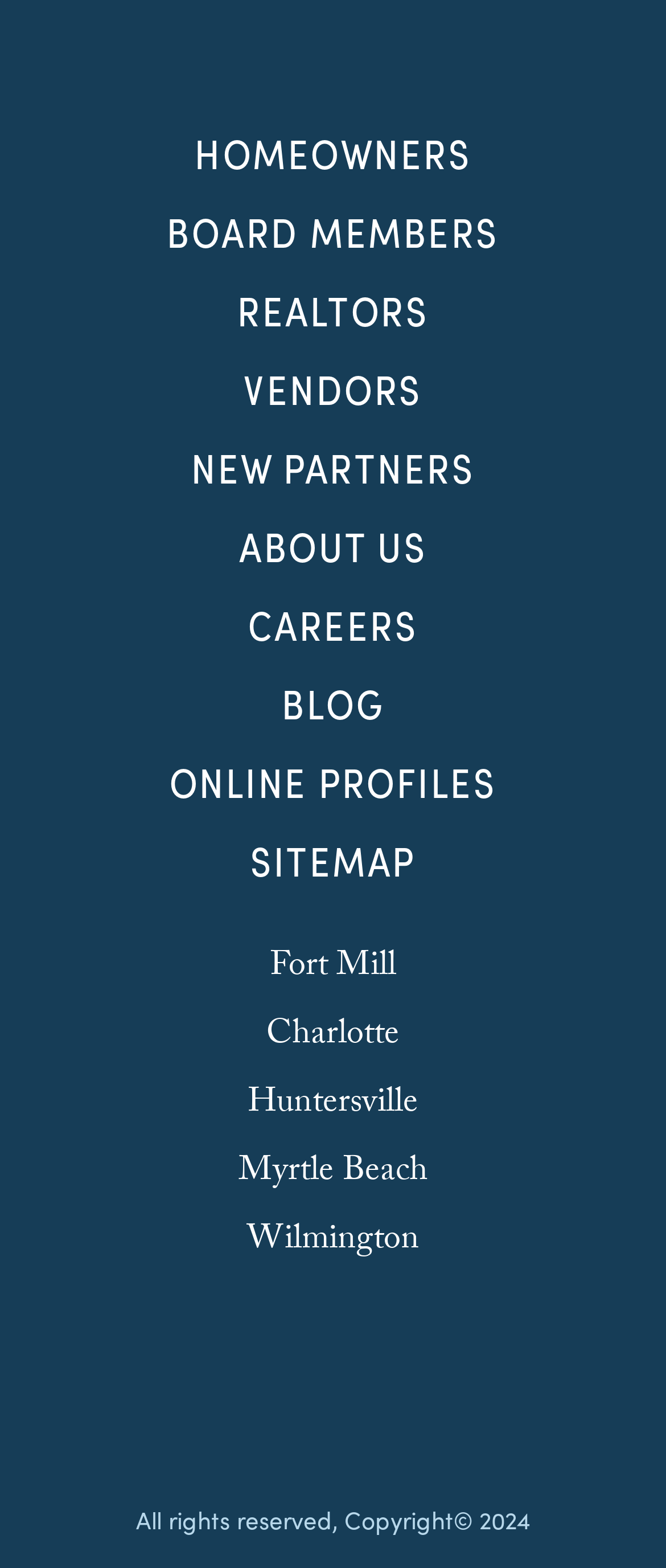Please identify the bounding box coordinates of the area that needs to be clicked to follow this instruction: "View Home Services".

None